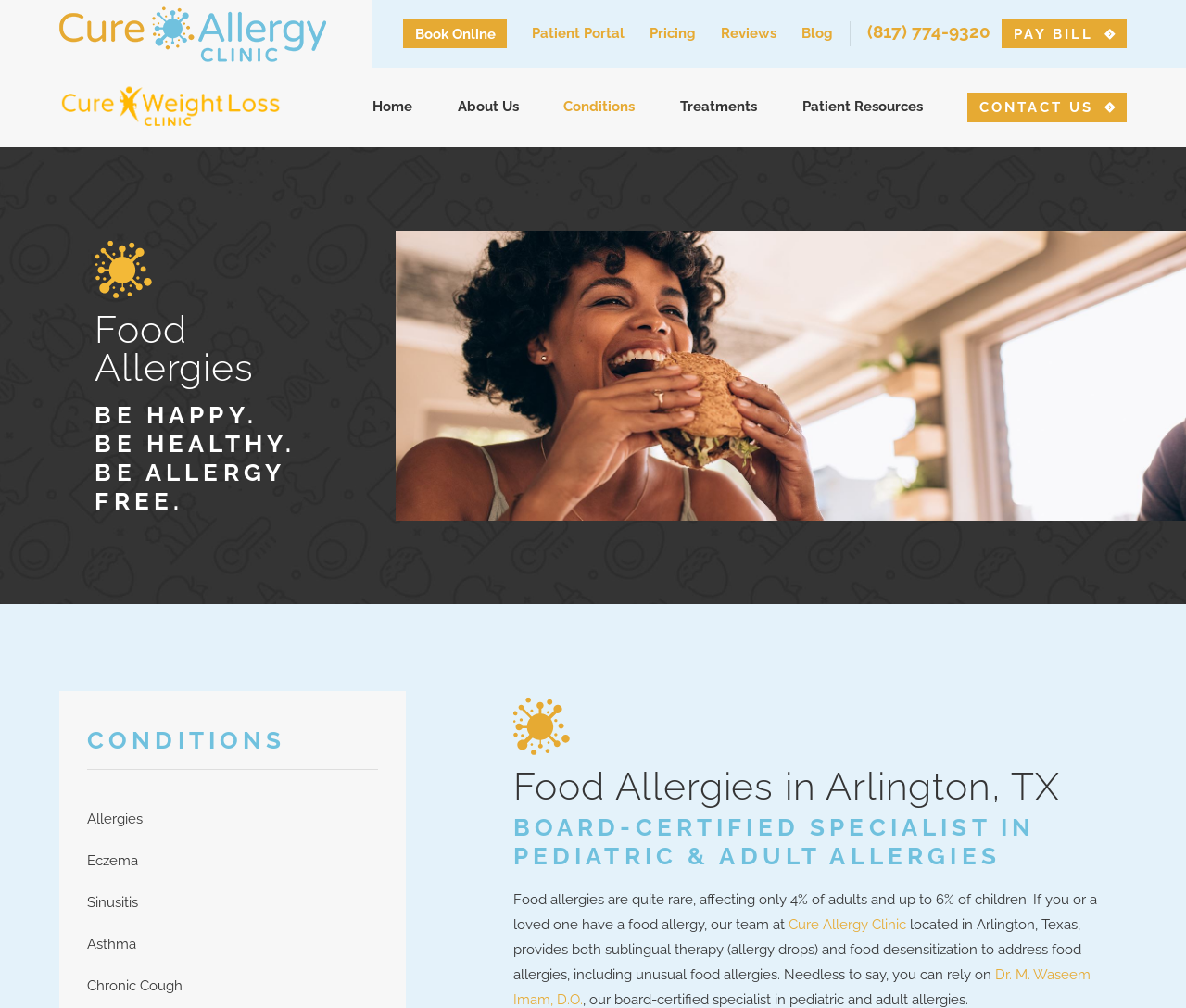What is the main condition treated by the clinic?
Refer to the screenshot and respond with a concise word or phrase.

Food Allergies